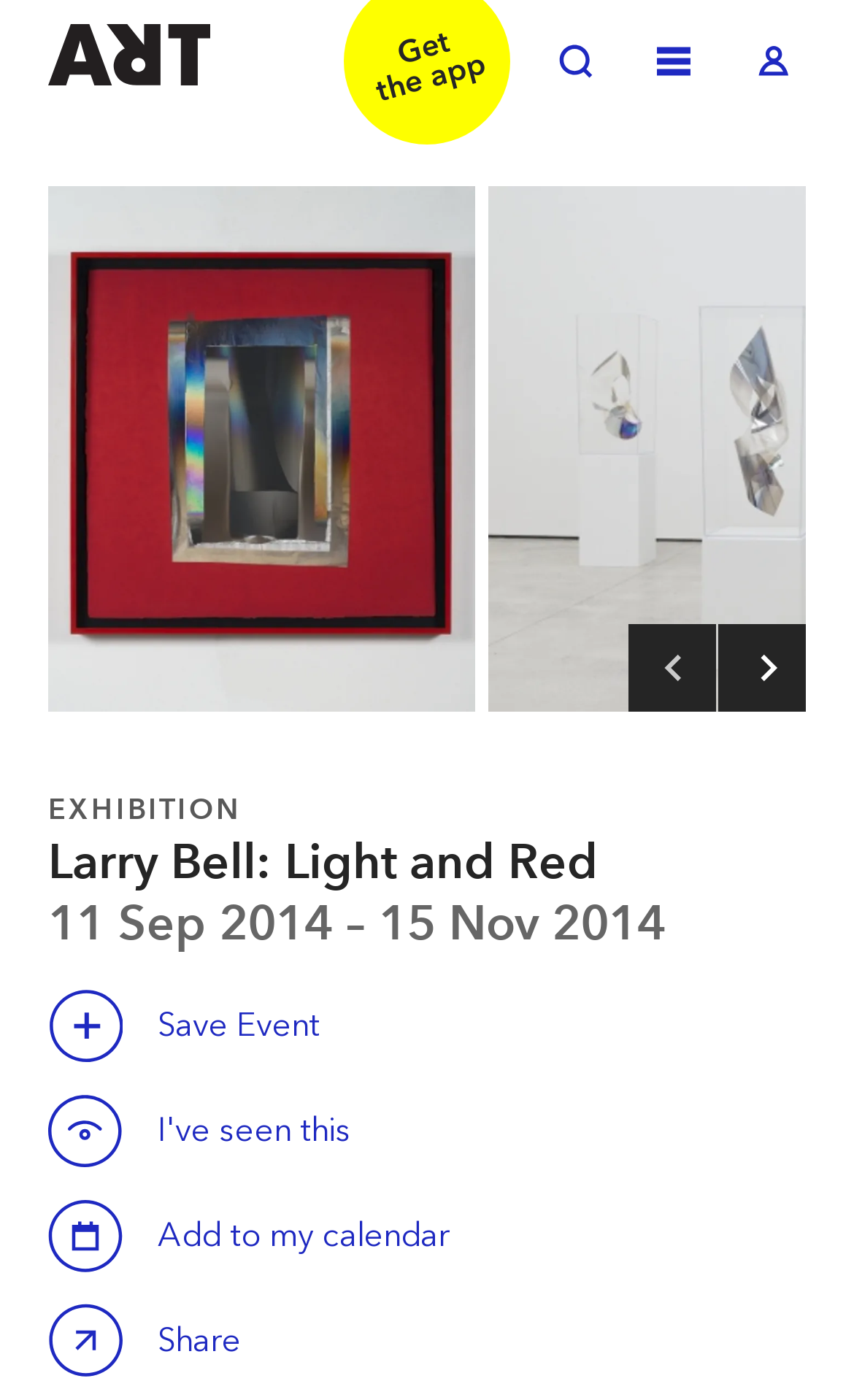From the element description: "Save this event", extract the bounding box coordinates of the UI element. The coordinates should be expressed as four float numbers between 0 and 1, in the order [left, top, right, bottom].

[0.056, 0.705, 0.144, 0.759]